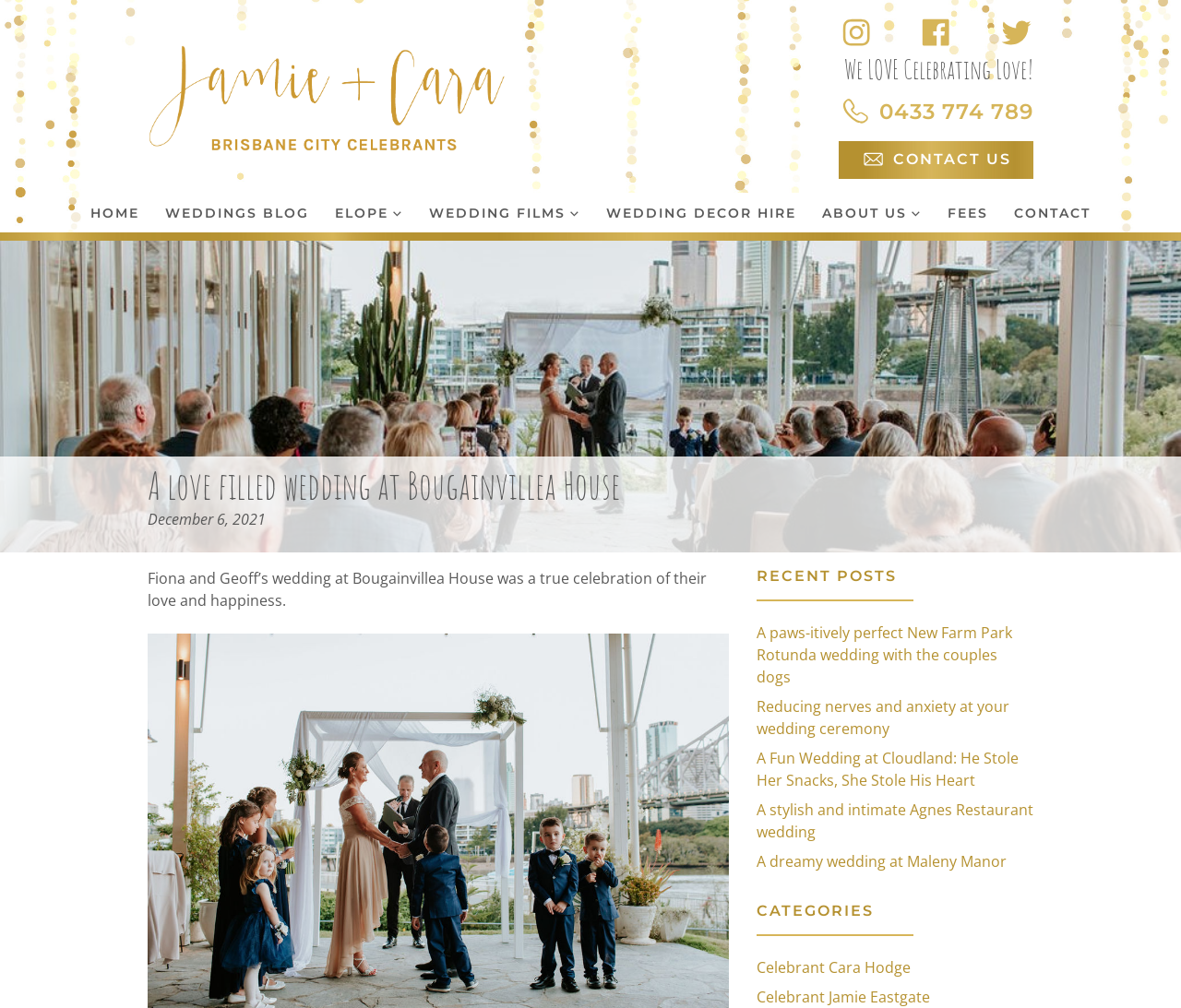Find the bounding box coordinates for the area you need to click to carry out the instruction: "View wedding films". The coordinates should be four float numbers between 0 and 1, indicated as [left, top, right, bottom].

[0.352, 0.192, 0.502, 0.231]